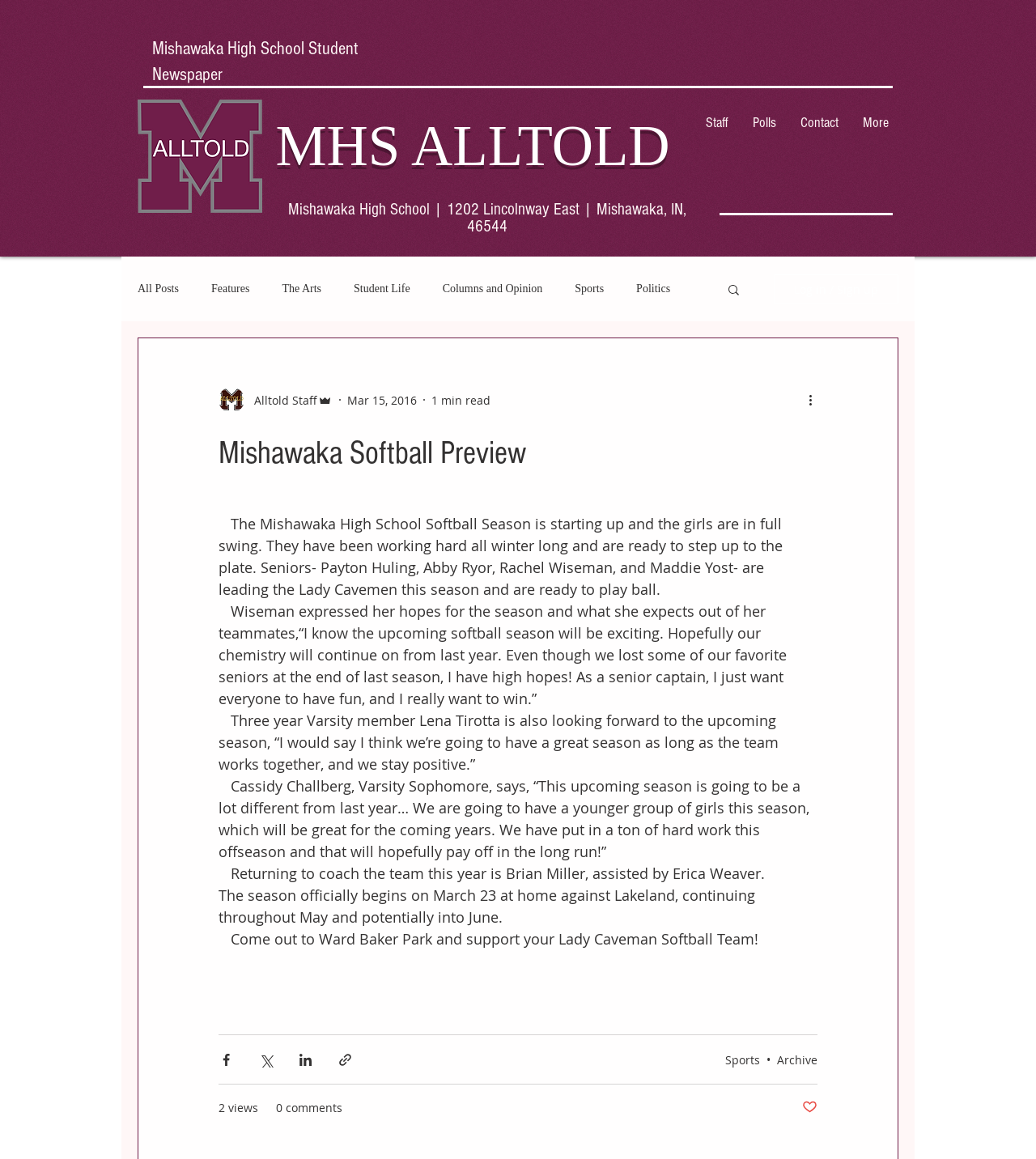Please answer the following question using a single word or phrase: When does the softball season officially begin?

March 23